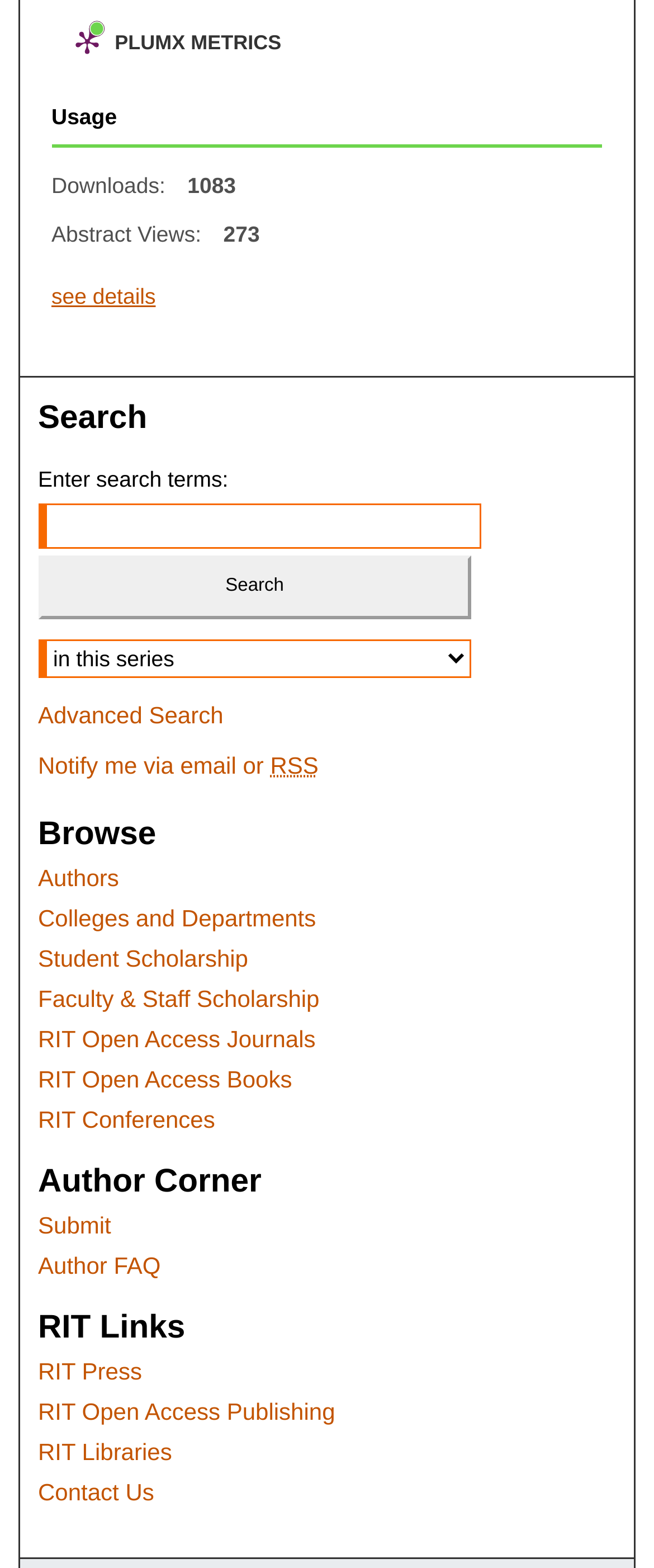Using the given element description, provide the bounding box coordinates (top-left x, top-left y, bottom-right x, bottom-right y) for the corresponding UI element in the screenshot: RIT Open Access Journals

[0.058, 0.654, 0.942, 0.671]